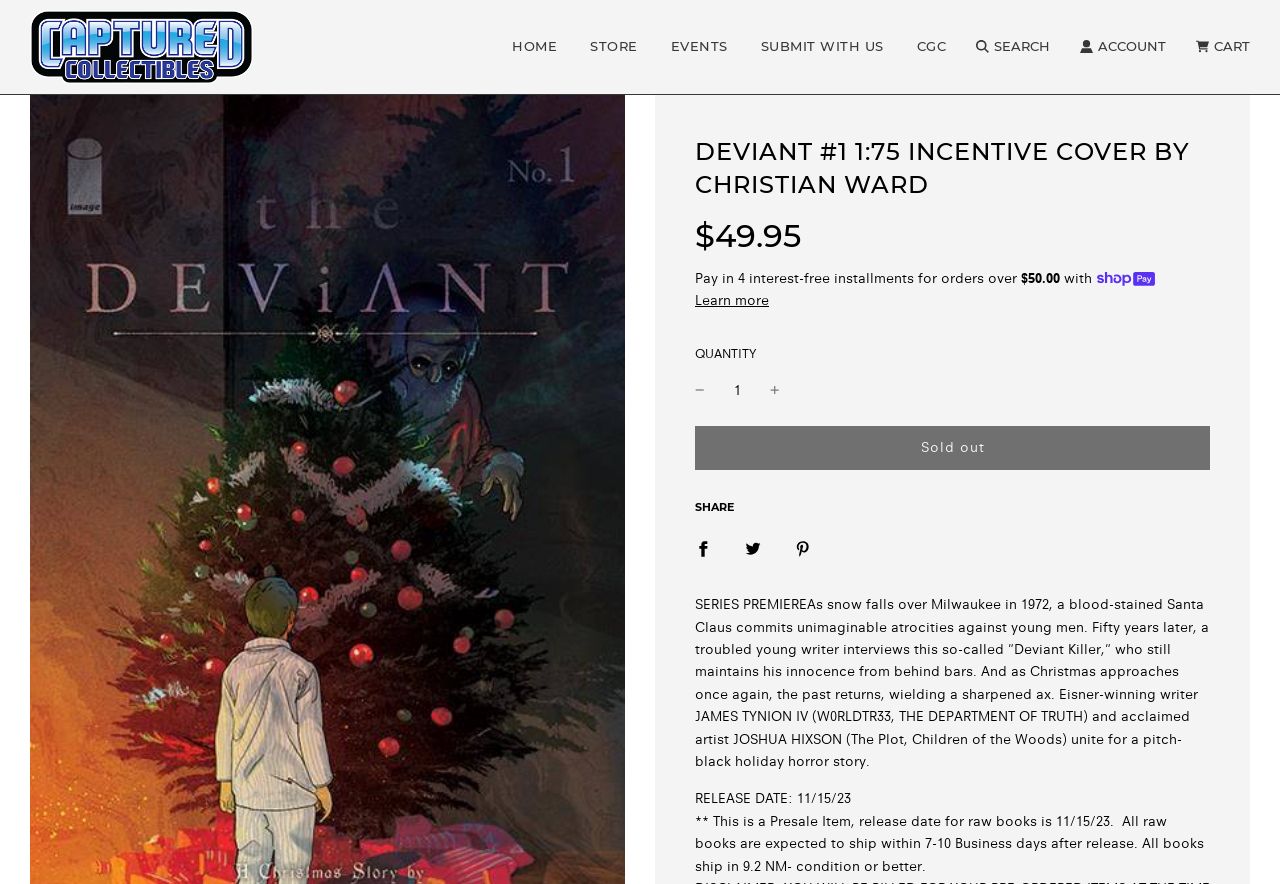Locate the bounding box coordinates of the element that should be clicked to fulfill the instruction: "Add to cart".

[0.543, 0.482, 0.945, 0.532]